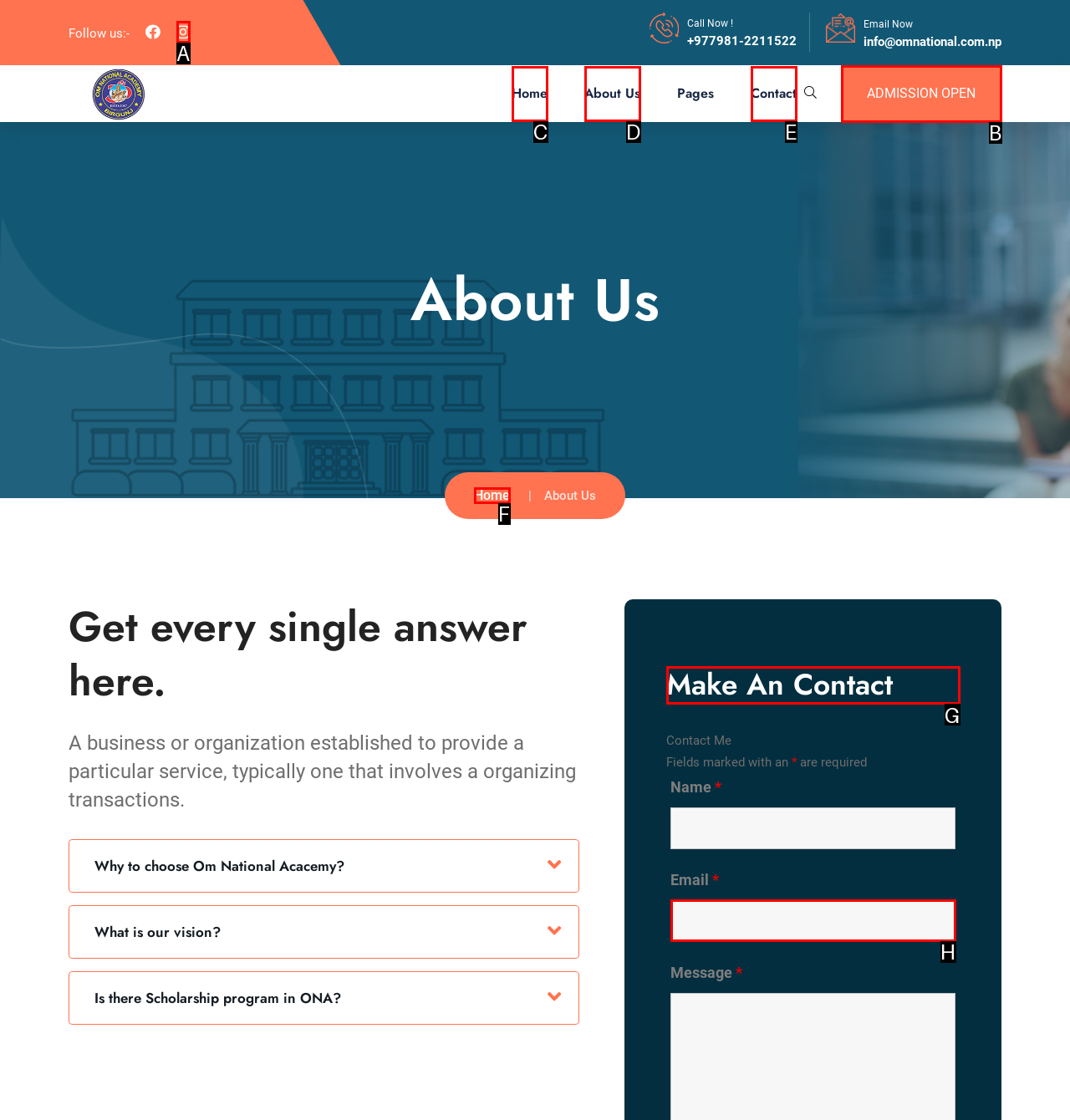Pick the HTML element that should be clicked to execute the task: Get in touch
Respond with the letter corresponding to the correct choice.

G